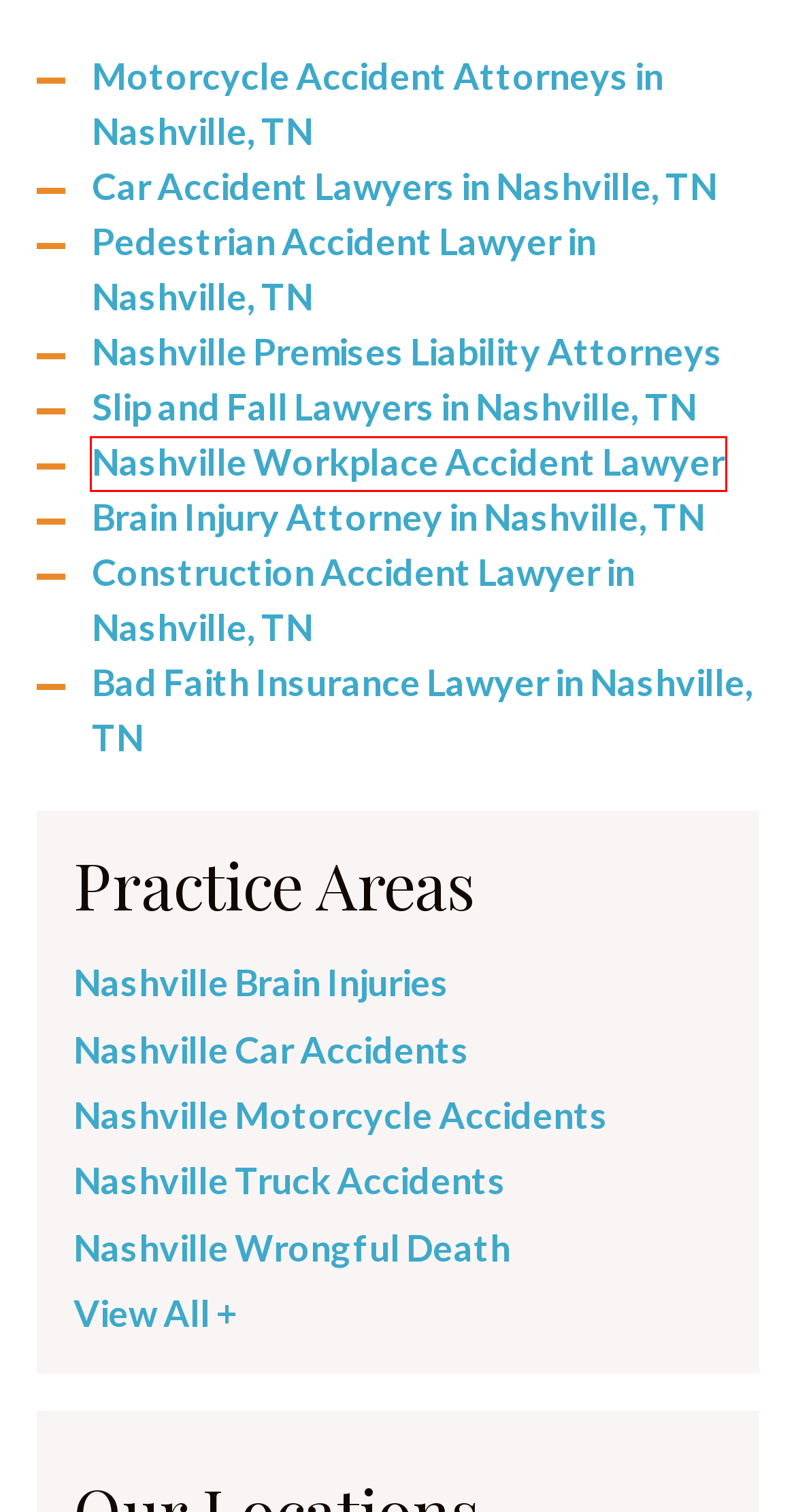A screenshot of a webpage is given, marked with a red bounding box around a UI element. Please select the most appropriate webpage description that fits the new page after clicking the highlighted element. Here are the candidates:
A. Nashville Premises Liability Lawyer - Labrum Law Firm Personal Injury Lawyers
B. Nashville Pedestrian Accident Lawyer - Labrum Law Firm Personal Injury Lawyers
C. Nashville Motorcycle Accident Lawyer - Labrum Law Firm Personal Injury Lawyers
D. Nashville Car Accident Lawyer - Labrum Law Firm Personal Injury Lawyers
E. Nashville Bad Faith Insurance Lawyer - Labrum Law Firm Personal Injury Lawyers
F. Nashville Workplace Accidents Lawyer - Labrum Law Firm Personal Injury Lawyers
G. Nashville Construction Accident Lawyer - Labrum Law Firm Personal Injury Lawyers
H. Nashville Brain Injury Lawyer Near Me - Labrum Law Firm Personal Injury Lawyers

F